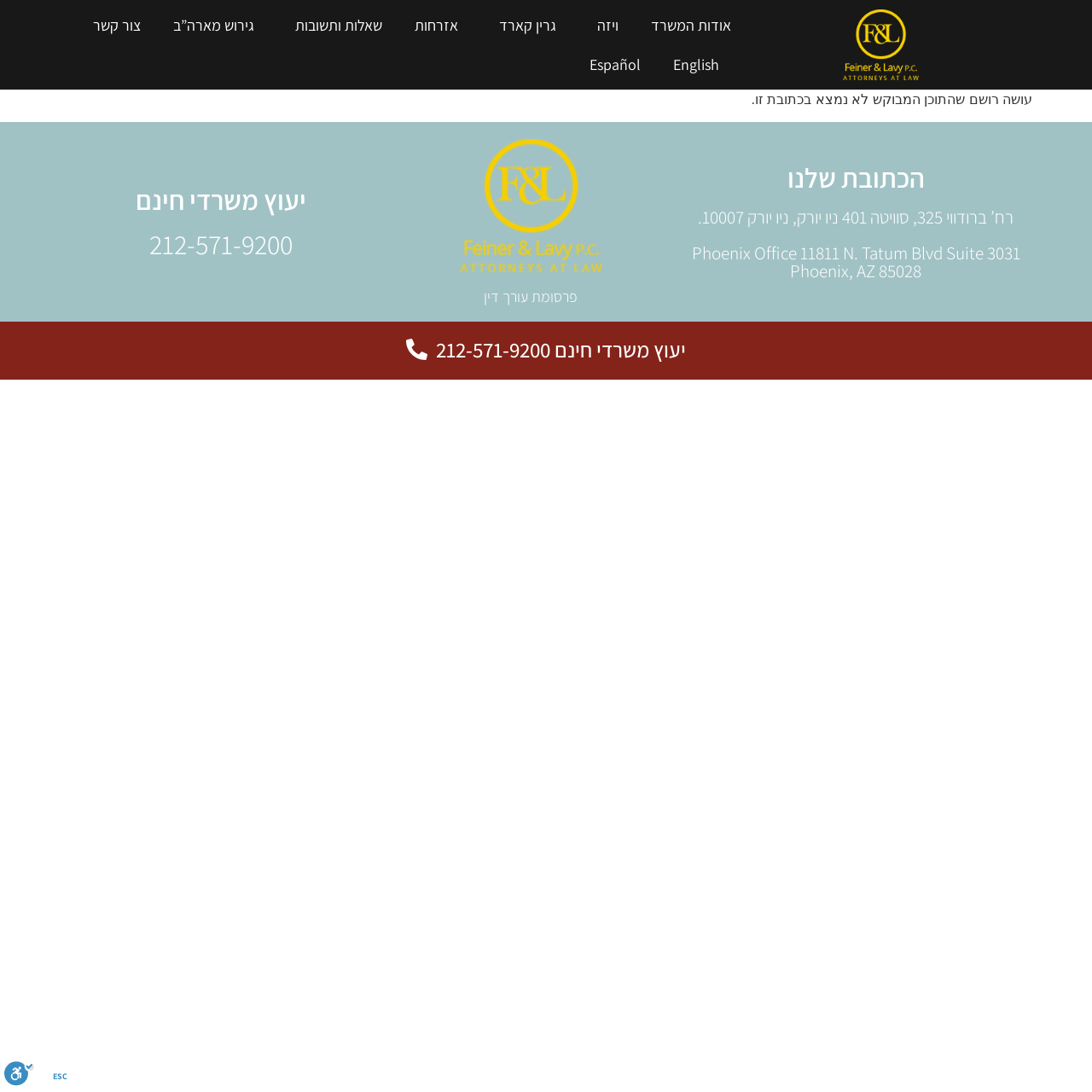What is the name of the law firm?
Provide a concise answer using a single word or phrase based on the image.

פיינר לביא ושות'